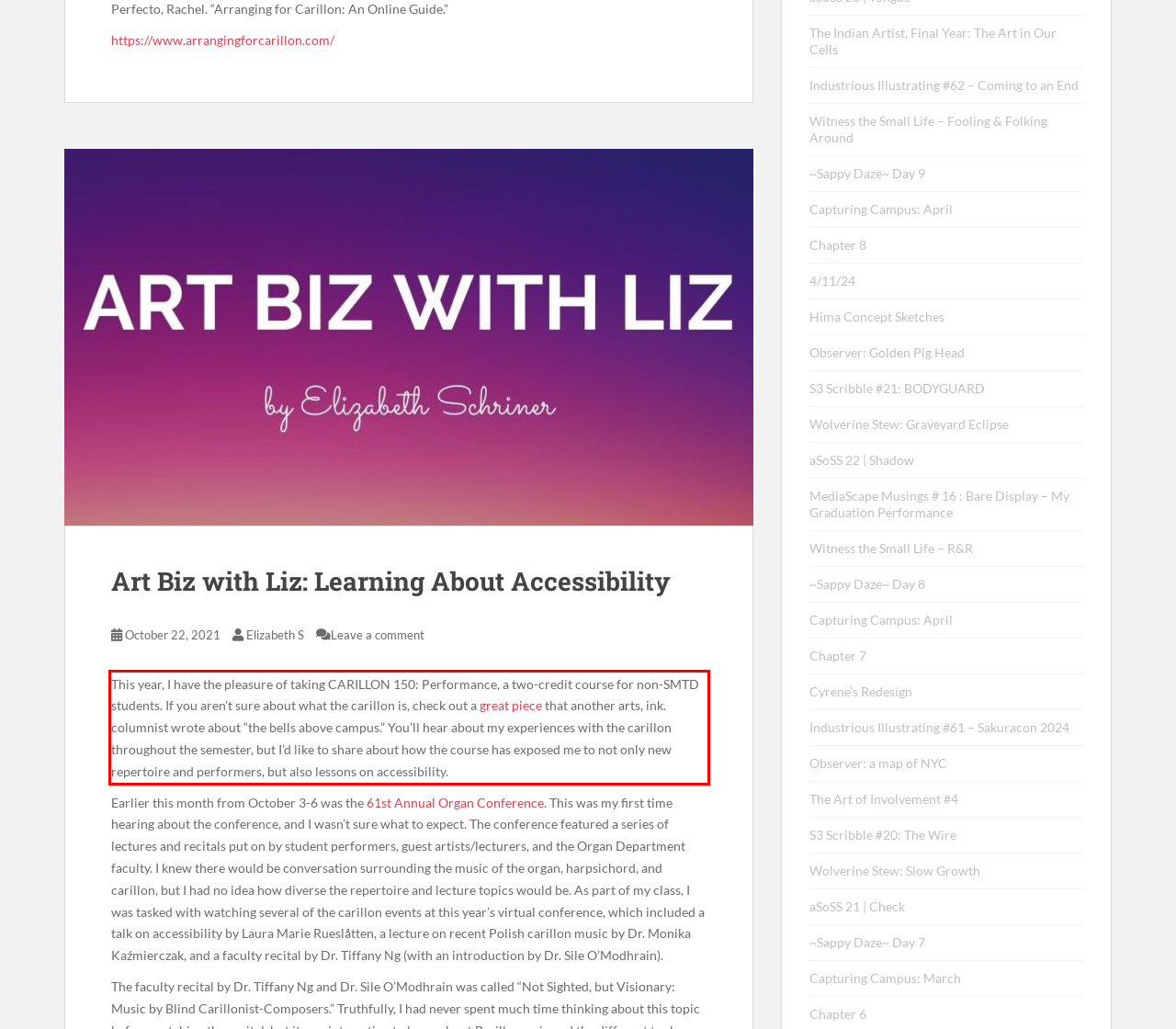Please extract the text content from the UI element enclosed by the red rectangle in the screenshot.

This year, I have the pleasure of taking CARILLON 150: Performance, a two-credit course for non-SMTD students. If you aren’t sure about what the carillon is, check out a great piece that another arts, ink. columnist wrote about “the bells above campus.” You’ll hear about my experiences with the carillon throughout the semester, but I’d like to share about how the course has exposed me to not only new repertoire and performers, but also lessons on accessibility.